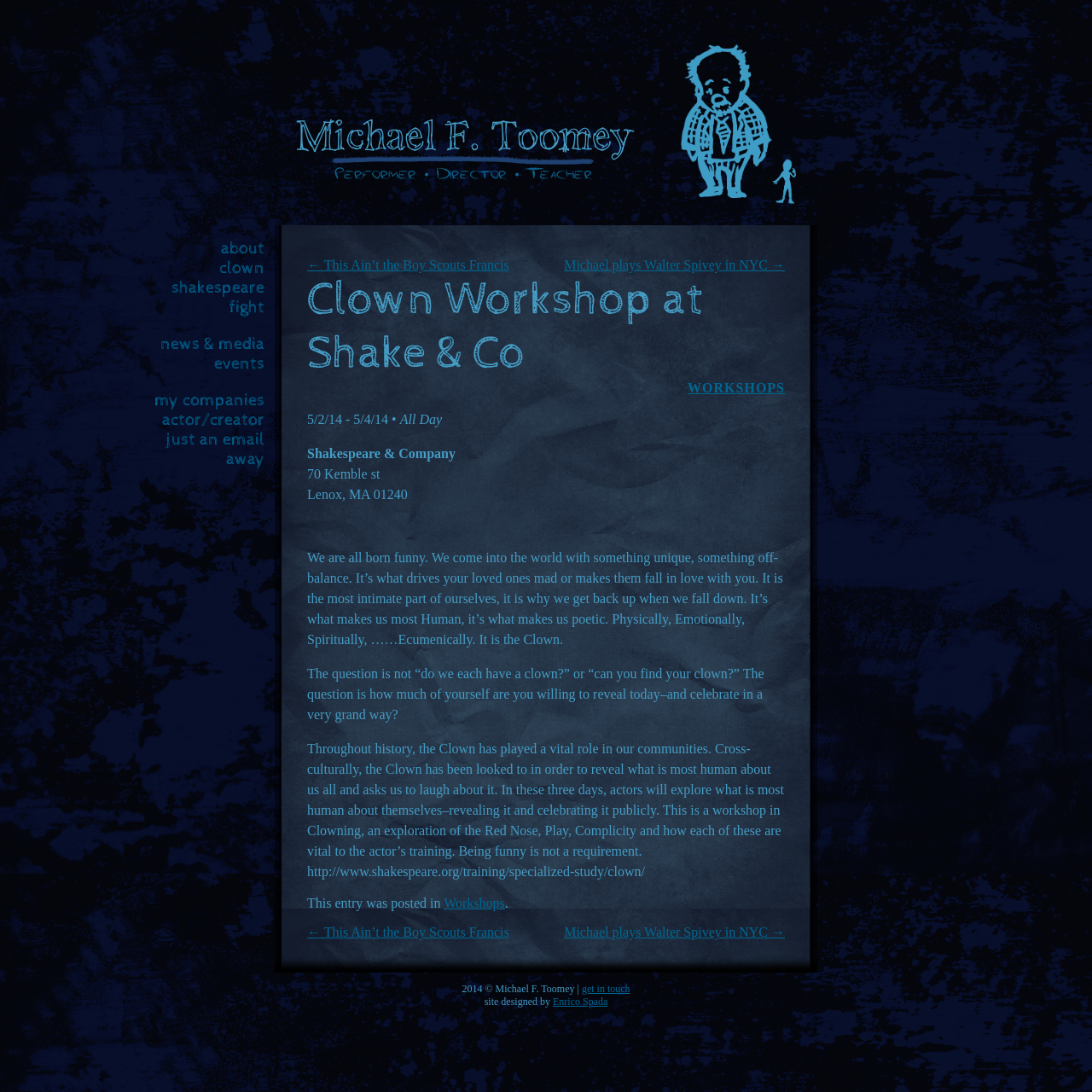Illustrate the webpage with a detailed description.

This webpage is about a clown workshop at Shake & Co, led by Michael F. Toomey. At the top, there is a group of elements, including a link to Michael F. Toomey's profile, accompanied by an image, and two other images. Below this group, there is a main menu with links to various sections, such as "about", "clown", "shakespeare", and others.

The main content of the page is divided into two sections. The first section has a heading "Clown Workshop at Shake & Co" and provides details about the workshop, including dates, location, and a description of what the workshop is about. The description is a poetic passage that talks about the importance of humor and play in our lives.

The second section has a heading "Post navigation" and provides links to previous and next posts. There is also a footer section at the bottom of the page, which includes a copyright notice, a link to get in touch with Michael F. Toomey, and a credit for the site's design.

Throughout the page, there are several images, but no prominent ones that stand out. The layout is clean and easy to navigate, with clear headings and concise text.